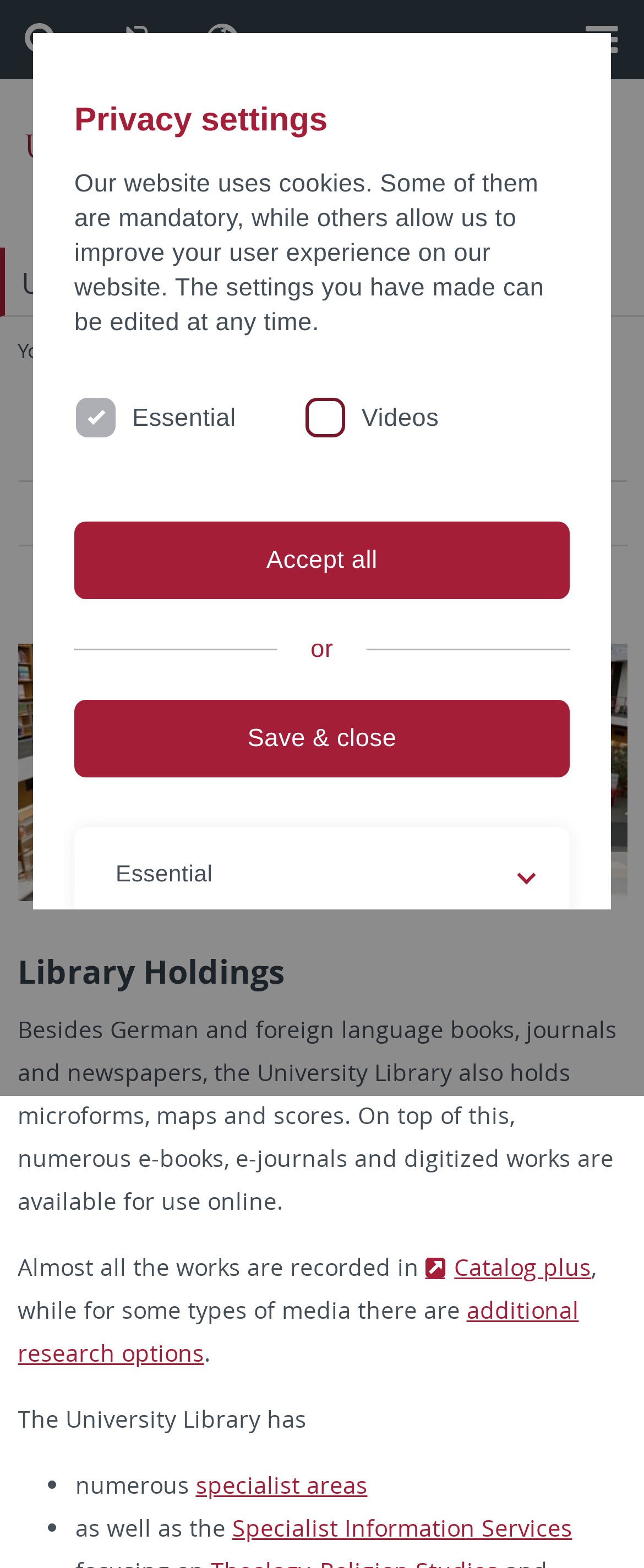Predict the bounding box coordinates of the area that should be clicked to accomplish the following instruction: "Open the Catalog plus". The bounding box coordinates should consist of four float numbers between 0 and 1, i.e., [left, top, right, bottom].

[0.66, 0.798, 0.918, 0.818]